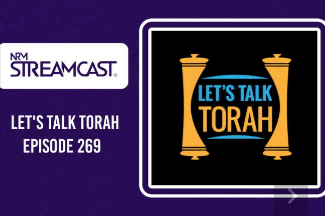What color are the letters in the logo? Based on the image, give a response in one word or a short phrase.

Turquoise